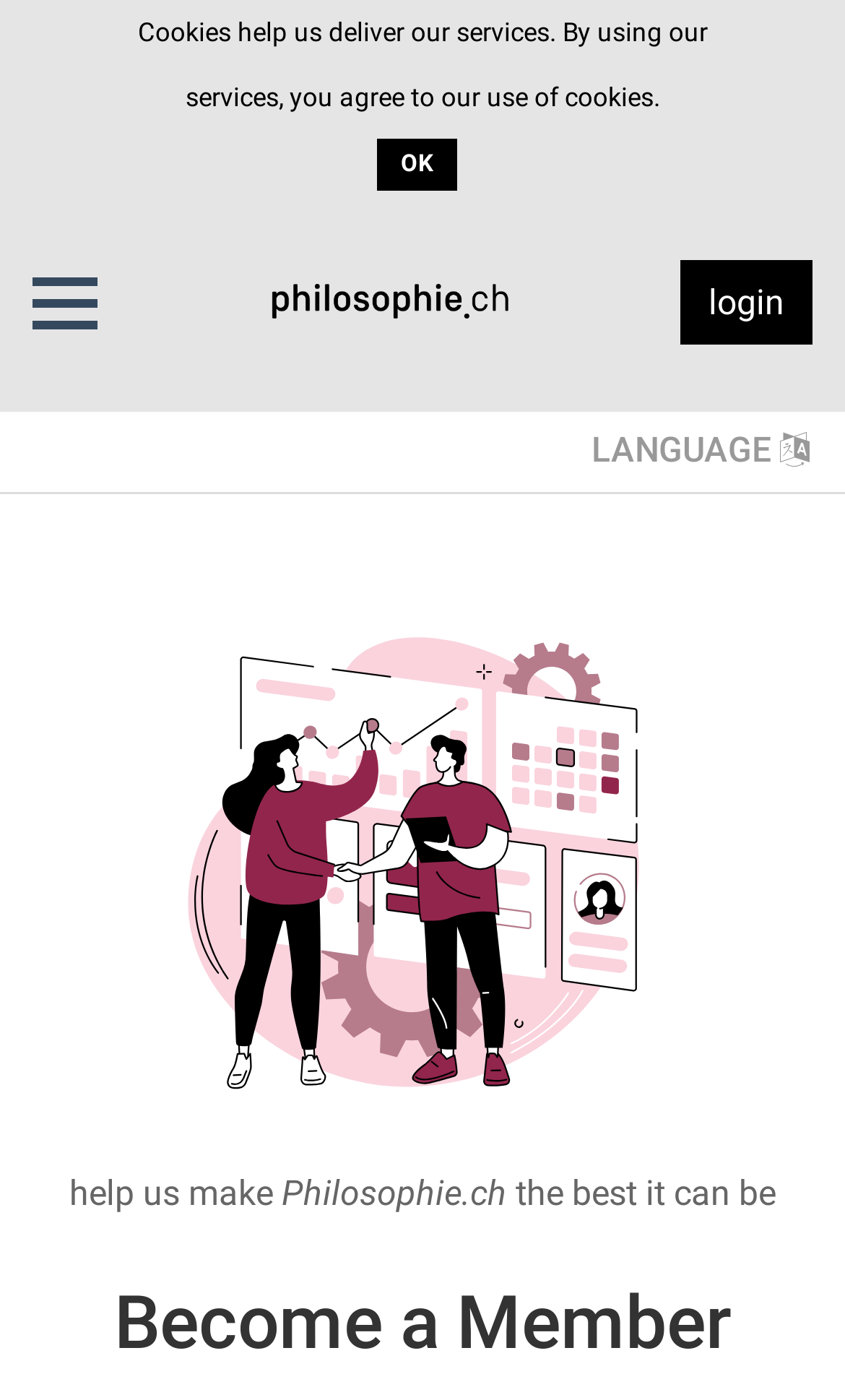Analyze the image and provide a detailed answer to the question: What is the main topic of this website?

The main topic of this website is philosophy, as indicated by the website's title 'Philosophie.ch' and the overall design of the webpage.